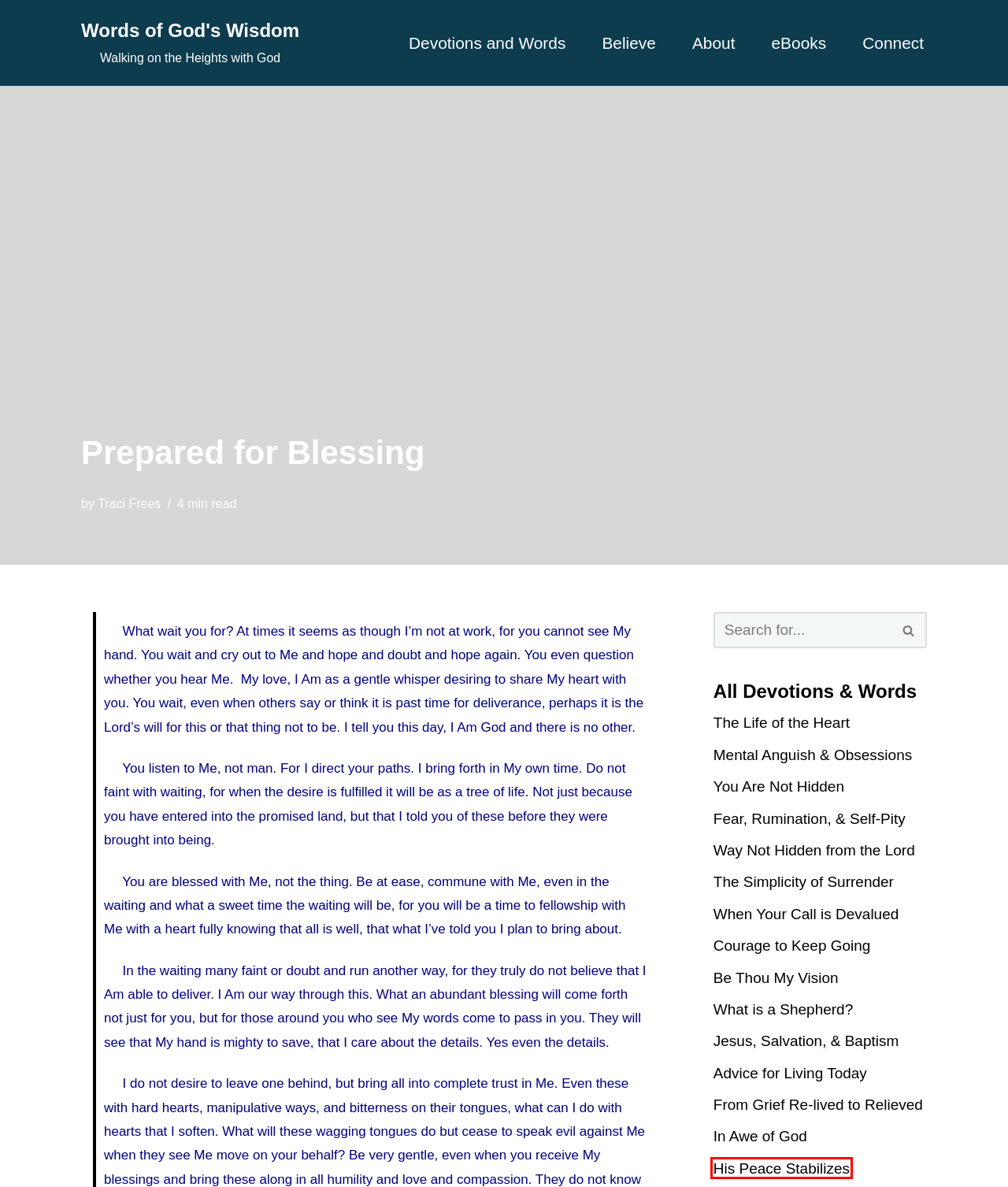Look at the screenshot of a webpage, where a red bounding box highlights an element. Select the best description that matches the new webpage after clicking the highlighted element. Here are the candidates:
A. Rest Ye Mighty – Words of God's Wisdom
B. Words of God's Wisdom – Walking on the Heights with God
C. His Peace Stabilizes – Words of God's Wisdom
D. God’s Great Love – Words of God's Wisdom
E. God’s Sure Promises – Words of God's Wisdom
F. In Awe of God – Words of God's Wisdom
G. Limitless Outpouring – Words of God's Wisdom
H. From Grief Re-lived to Relieved – Words of God's Wisdom

C